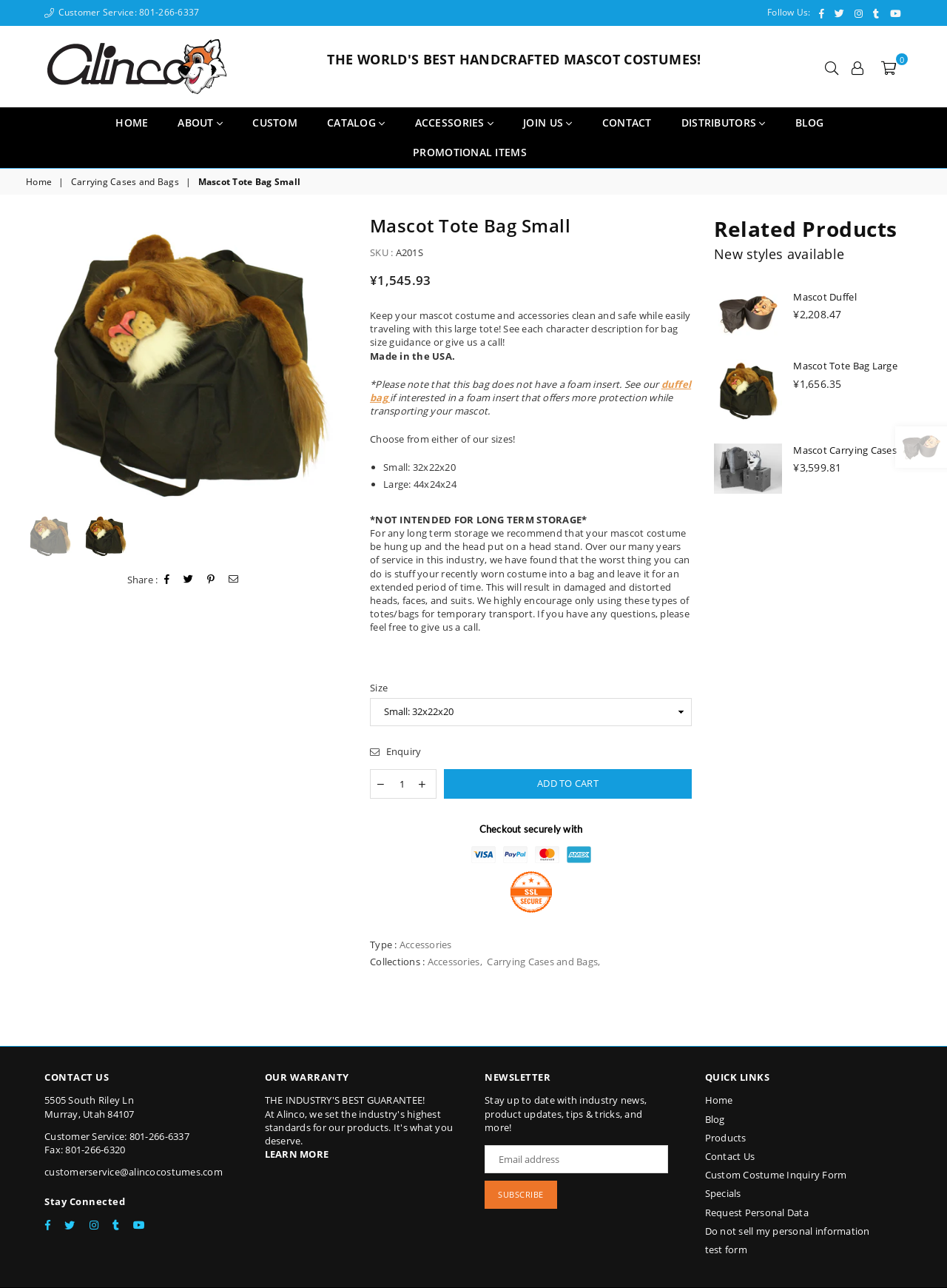Provide a thorough description of this webpage.

This webpage is about Alinco Costumes Inc., a company that specializes in custom mascots, costumes, face masks, props, and more. At the top of the page, there is a customer service link with a phone number, followed by a "Follow Us" section with links to the company's social media profiles, including Facebook, Twitter, Instagram, Tumblr, and YouTube.

Below that, there is a large heading that reads "THE WORLD'S BEST HANDCRAFTED MASCOT COSTUMES!" with an image of a mascot costume. To the right of the heading, there are three links with icons.

The main content of the page is divided into sections. On the left side, there is a navigation menu with links to different categories, including Home, About, Custom, Catalog, Accessories, Join Us, Contact, Distributors, Blog, and Promotional Items.

In the main section, there is a product description for a Mascot Tote Bag Small, which is a large tote bag designed to keep mascot costumes and accessories clean and safe while traveling. The product description includes details about the bag's size, material, and features, as well as customer reviews and ratings.

Below the product description, there are links to share the product on social media, including Facebook, Twitter, and Pinterest. There is also a section with product details, including the SKU, regular price, and a description of the product.

Further down the page, there is a section with customer reviews and ratings, followed by a section with product recommendations and related products. There is also a call-to-action button to add the product to the cart.

At the bottom of the page, there is a section with payment options and a secure checkout guarantee, with logos of various payment methods.